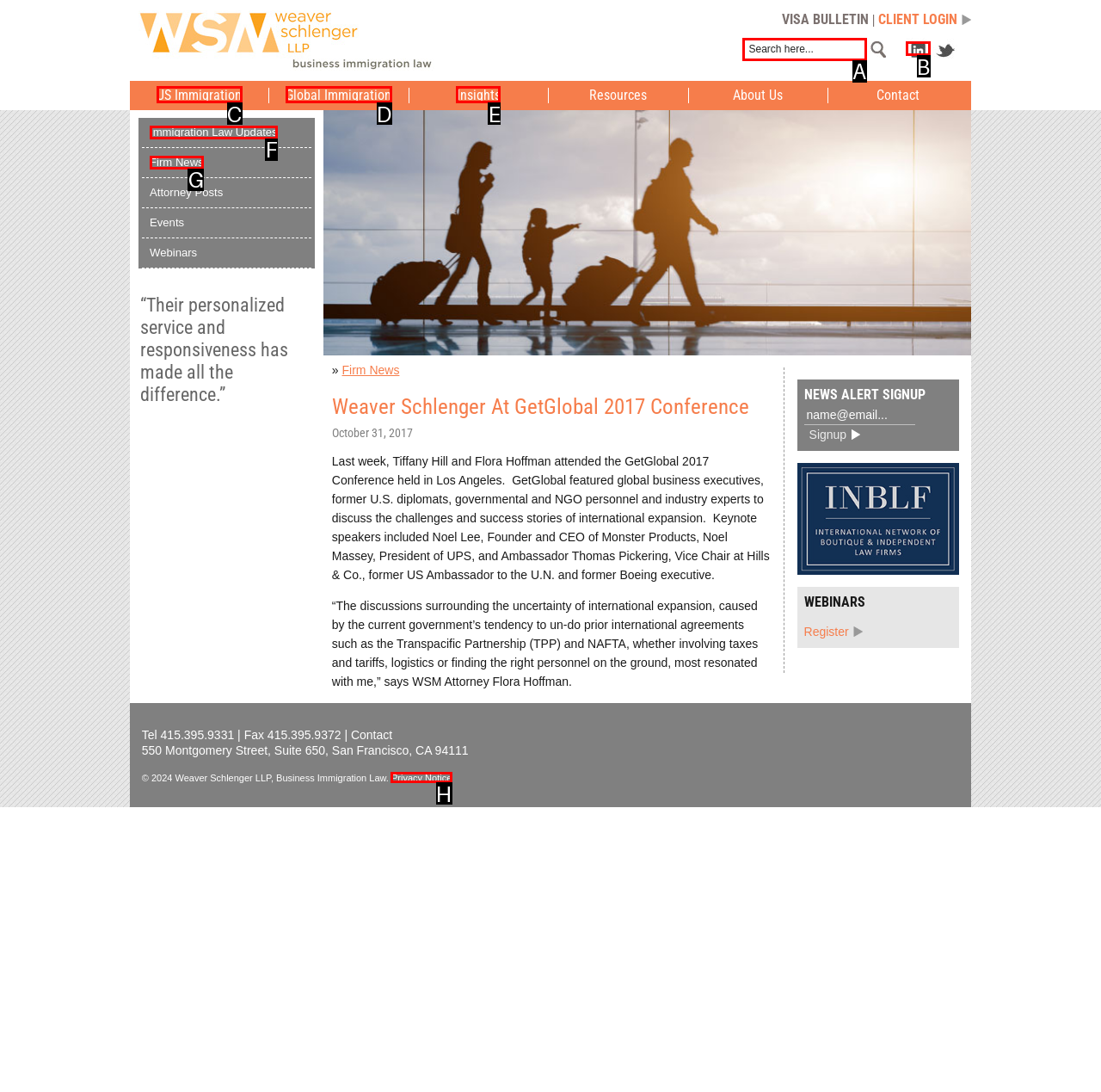Which option best describes: Immigration Law Updates
Respond with the letter of the appropriate choice.

F